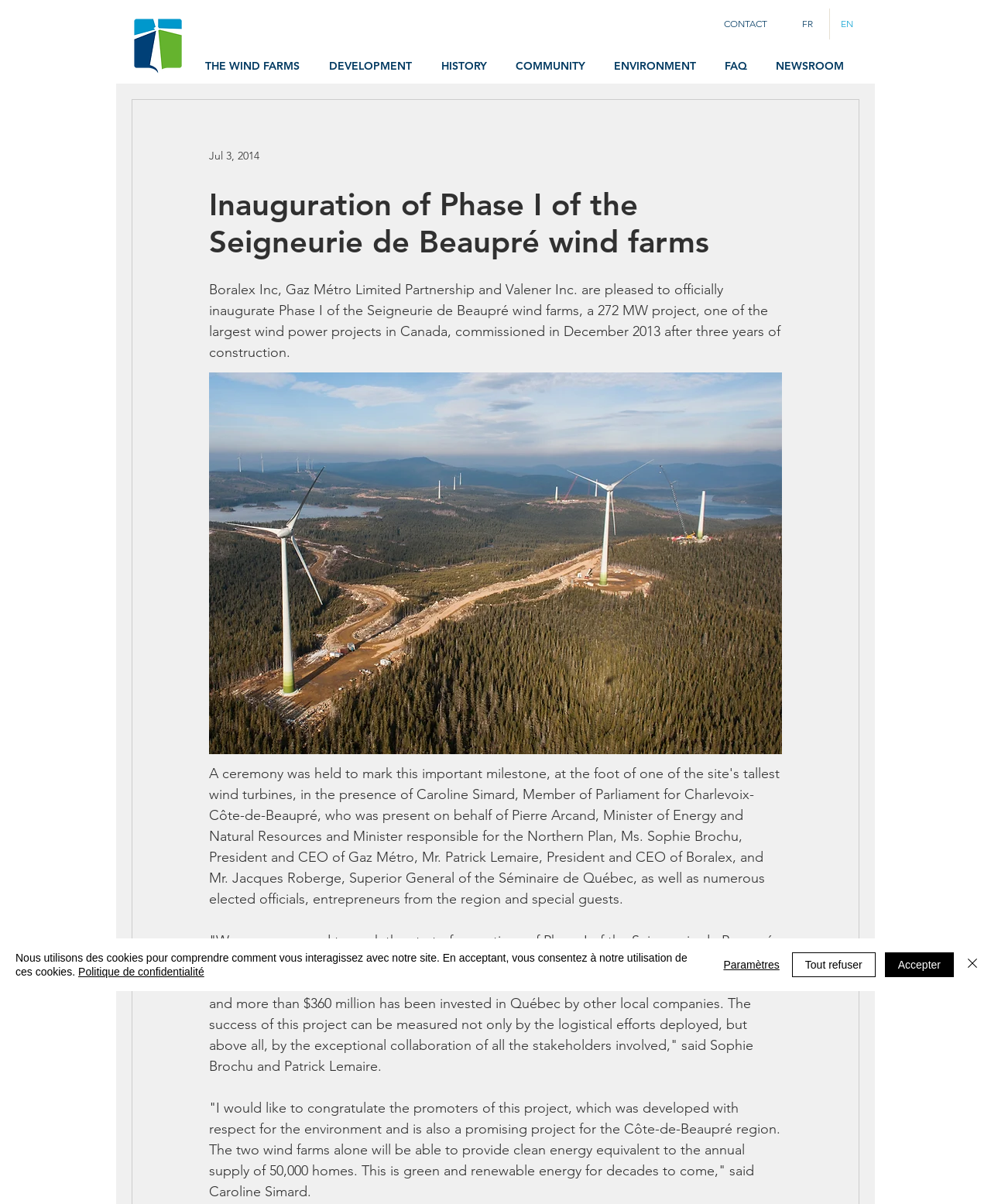Locate the bounding box coordinates of the clickable area to execute the instruction: "Click the image parcs-eoliens-beaupre.png". Provide the coordinates as four float numbers between 0 and 1, represented as [left, top, right, bottom].

[0.095, 0.007, 0.223, 0.066]